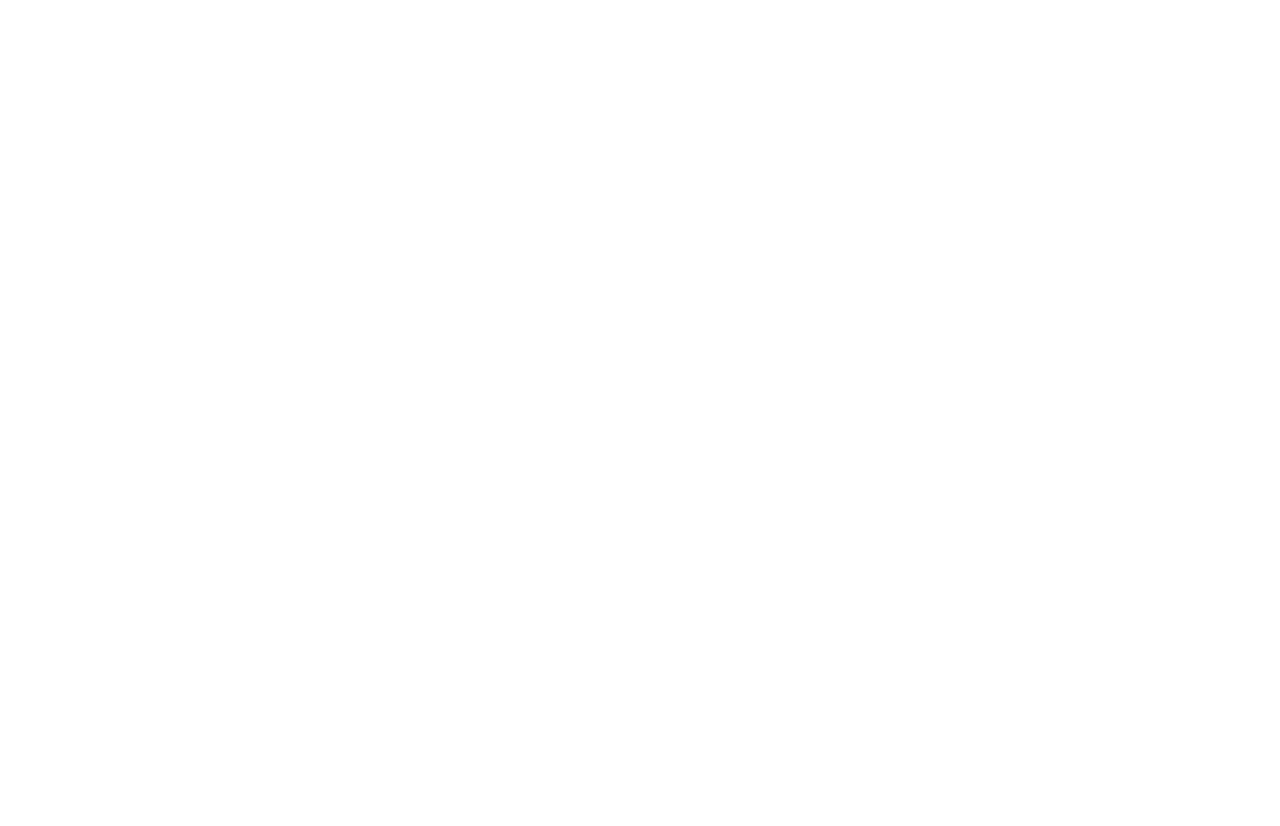Identify the bounding box for the described UI element: "Quick Buy".

[0.436, 0.322, 0.473, 0.38]